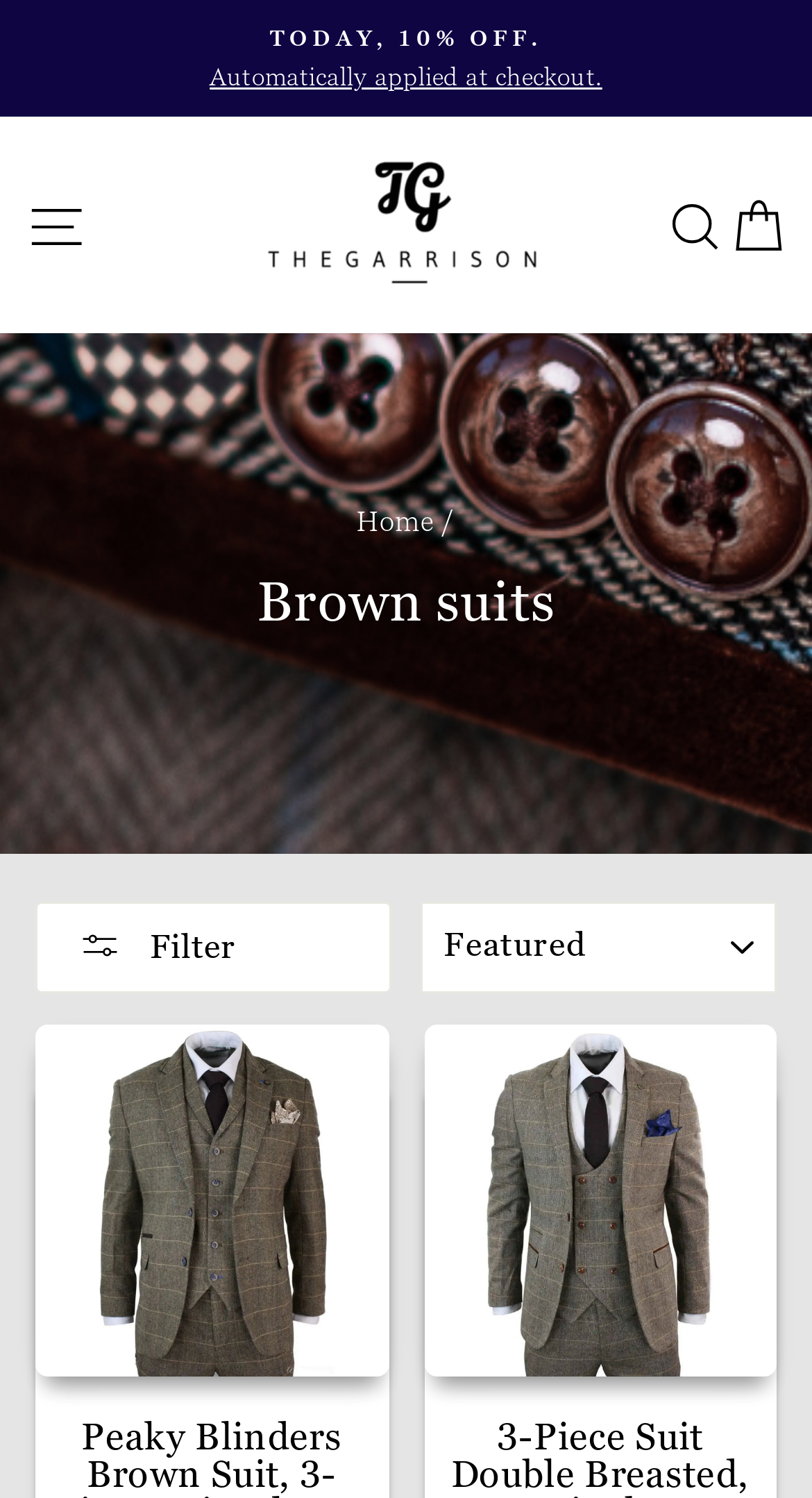What is the main category of products on this webpage?
Answer the question with just one word or phrase using the image.

Brown suits